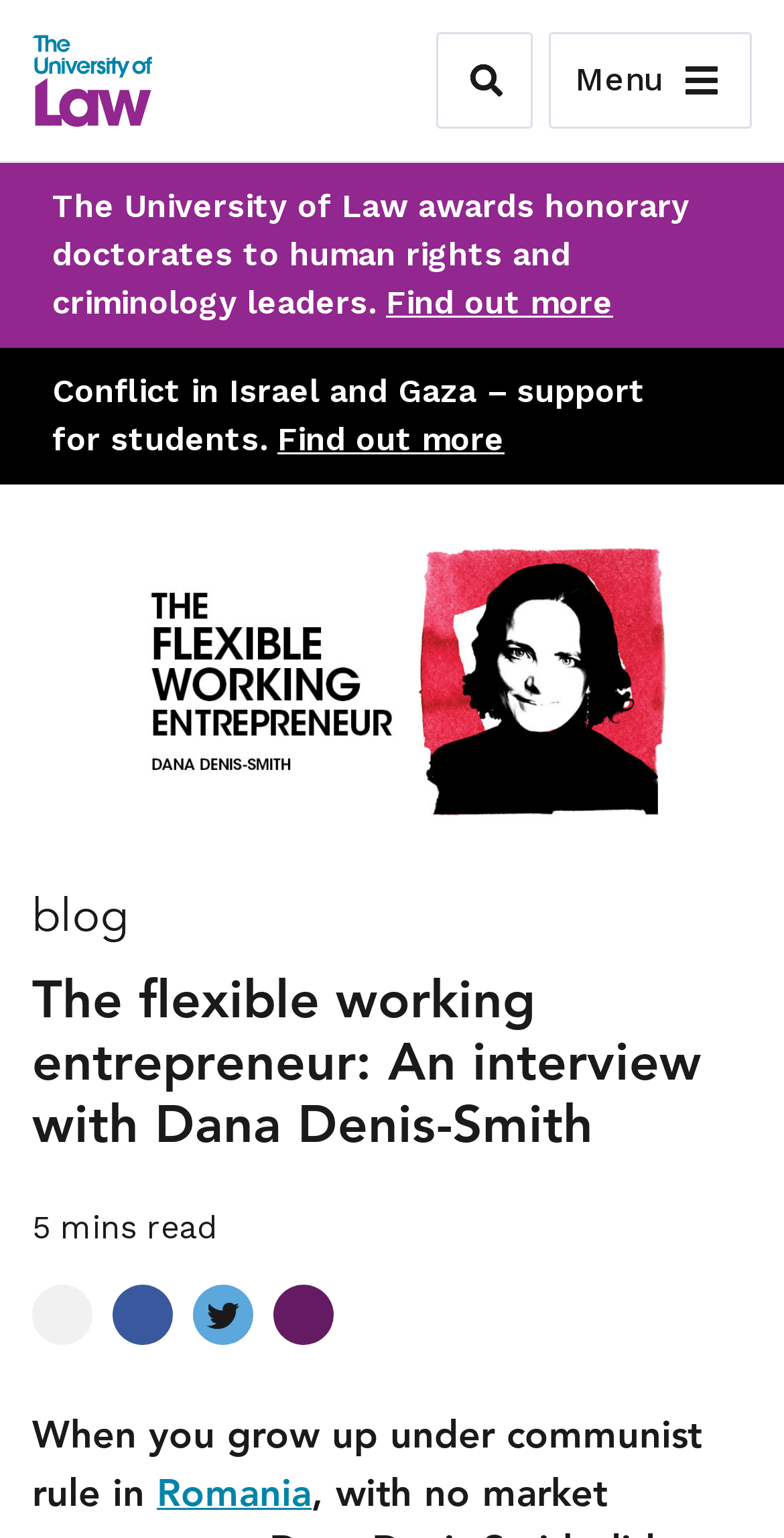Please identify the bounding box coordinates of the element's region that I should click in order to complete the following instruction: "Read the blog post". The bounding box coordinates consist of four float numbers between 0 and 1, i.e., [left, top, right, bottom].

[0.041, 0.629, 0.959, 0.752]